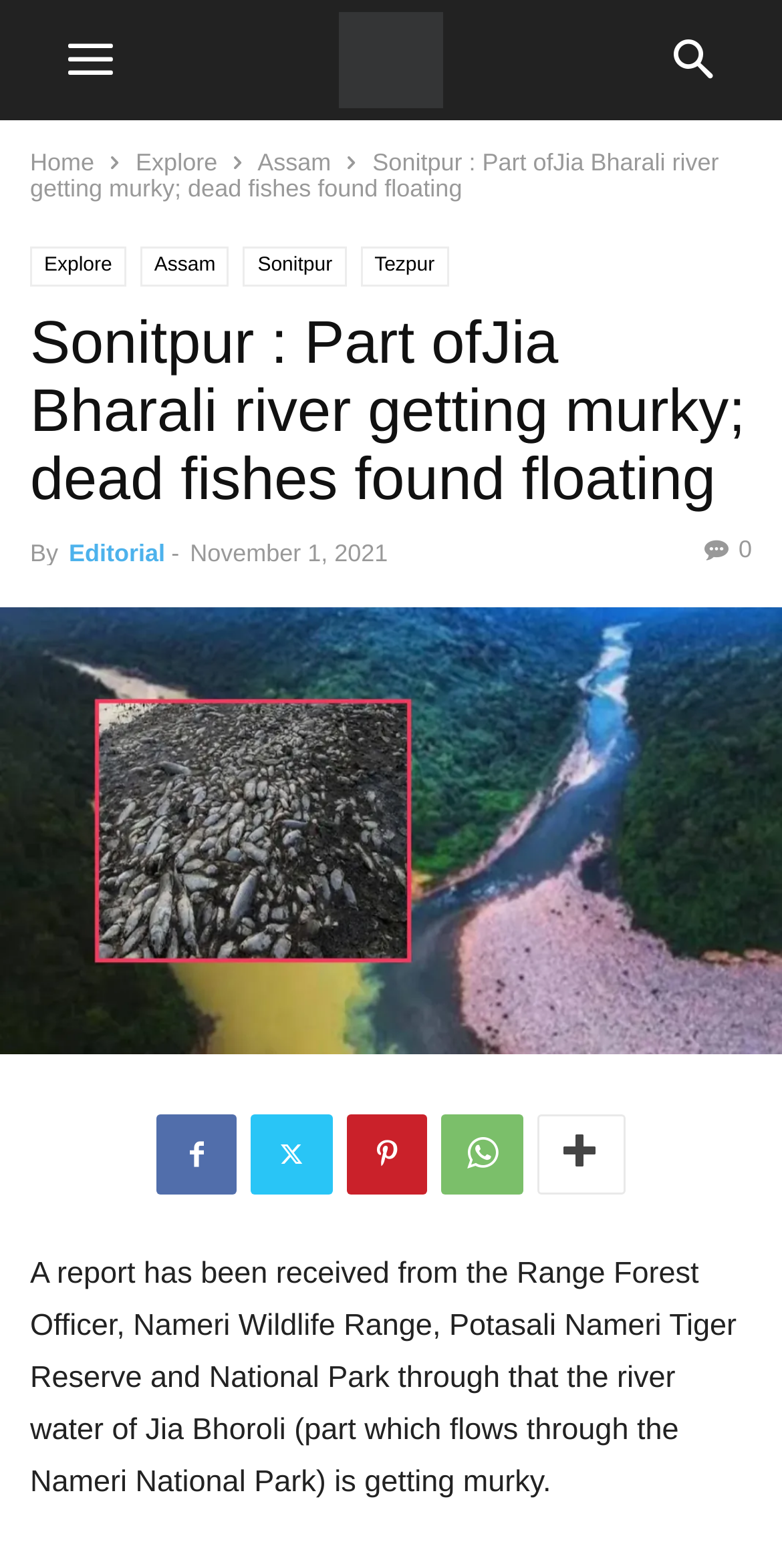Locate the primary heading on the webpage and return its text.

Sonitpur : Part ofJia Bharali river getting murky; dead fishes found floating